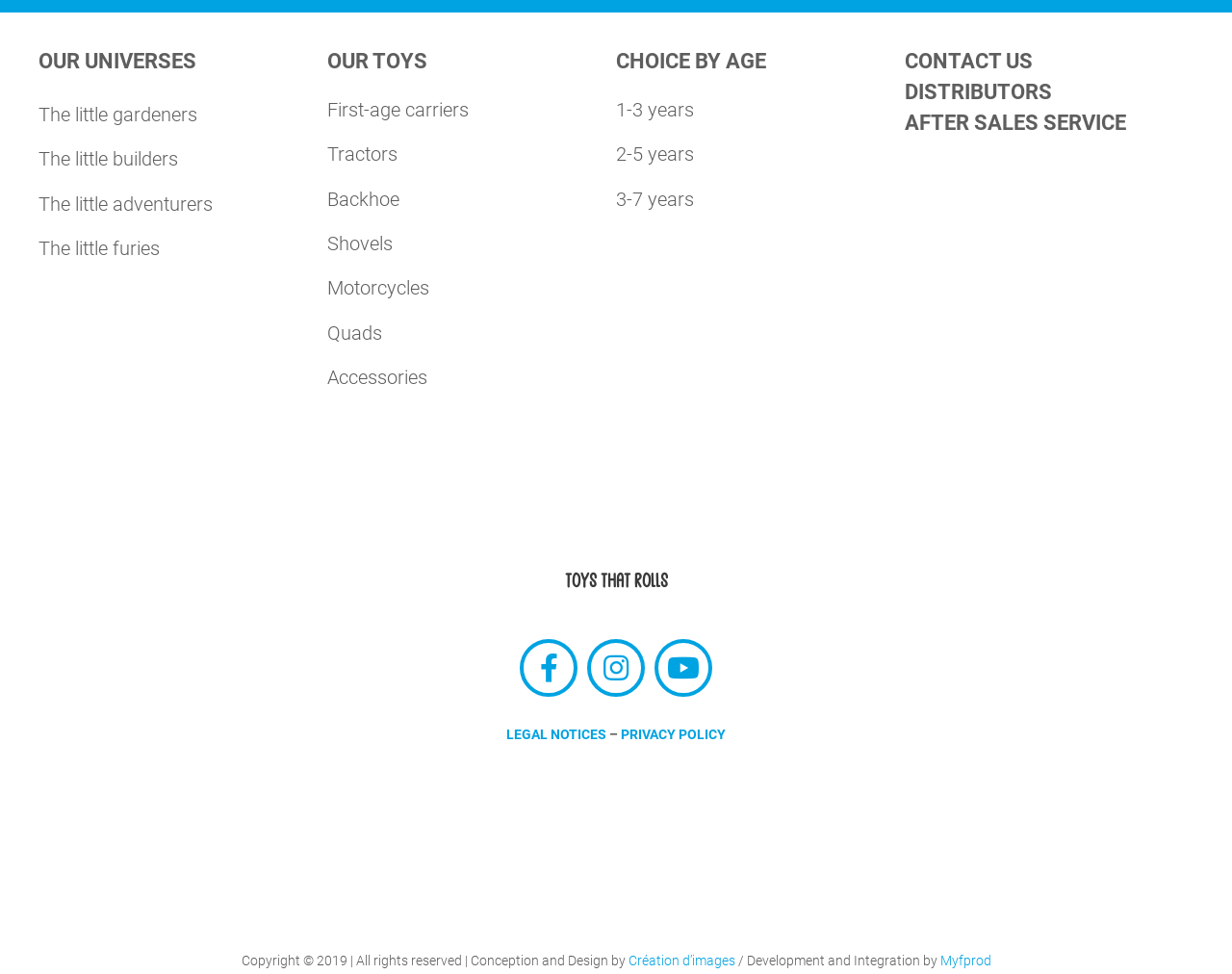What is the purpose of the 'CONTACT US' section?
Based on the image content, provide your answer in one word or a short phrase.

To contact the company